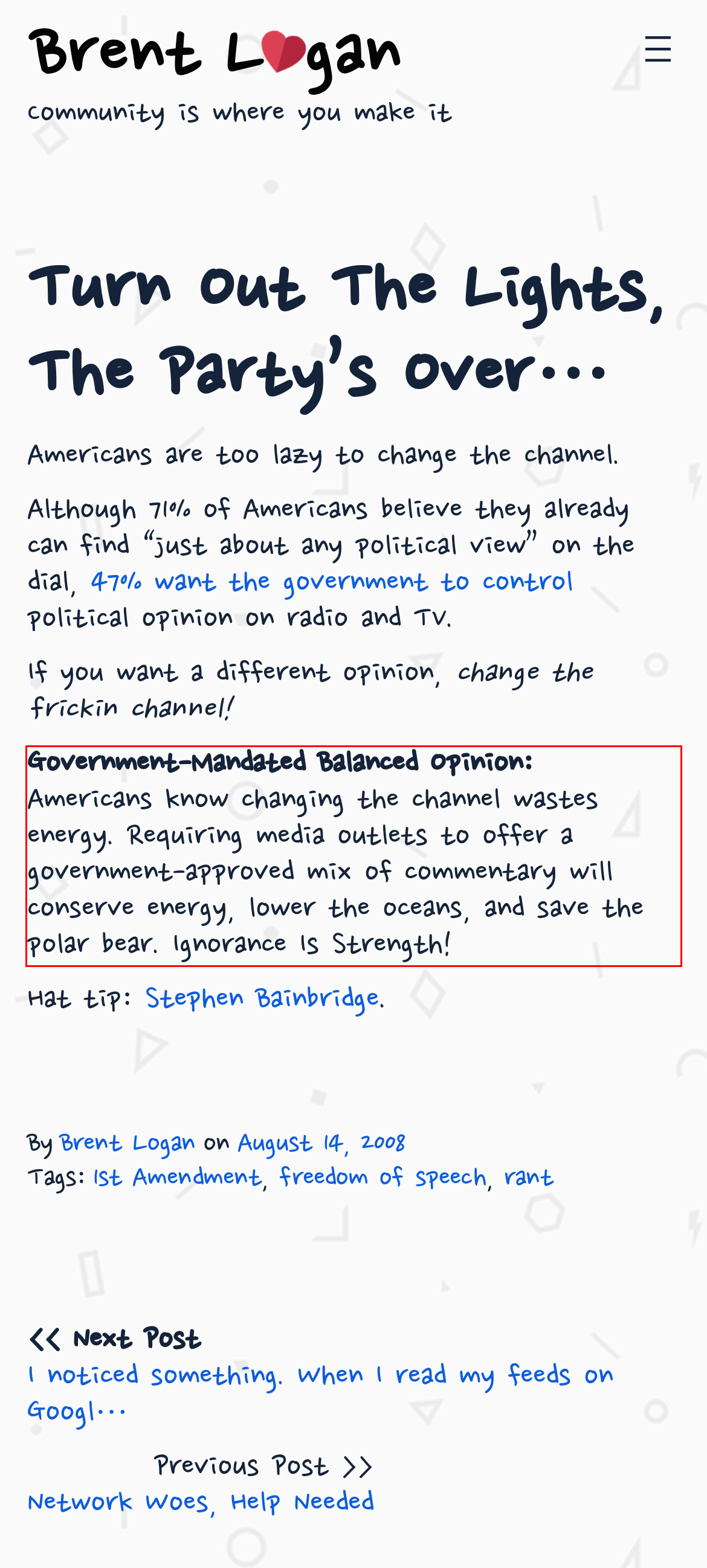Given a webpage screenshot, identify the text inside the red bounding box using OCR and extract it.

Government-Mandated Balanced Opinion: Americans know changing the channel wastes energy. Requiring media outlets to offer a government-approved mix of commentary will conserve energy, lower the oceans, and save the polar bear. Ignorance Is Strength!